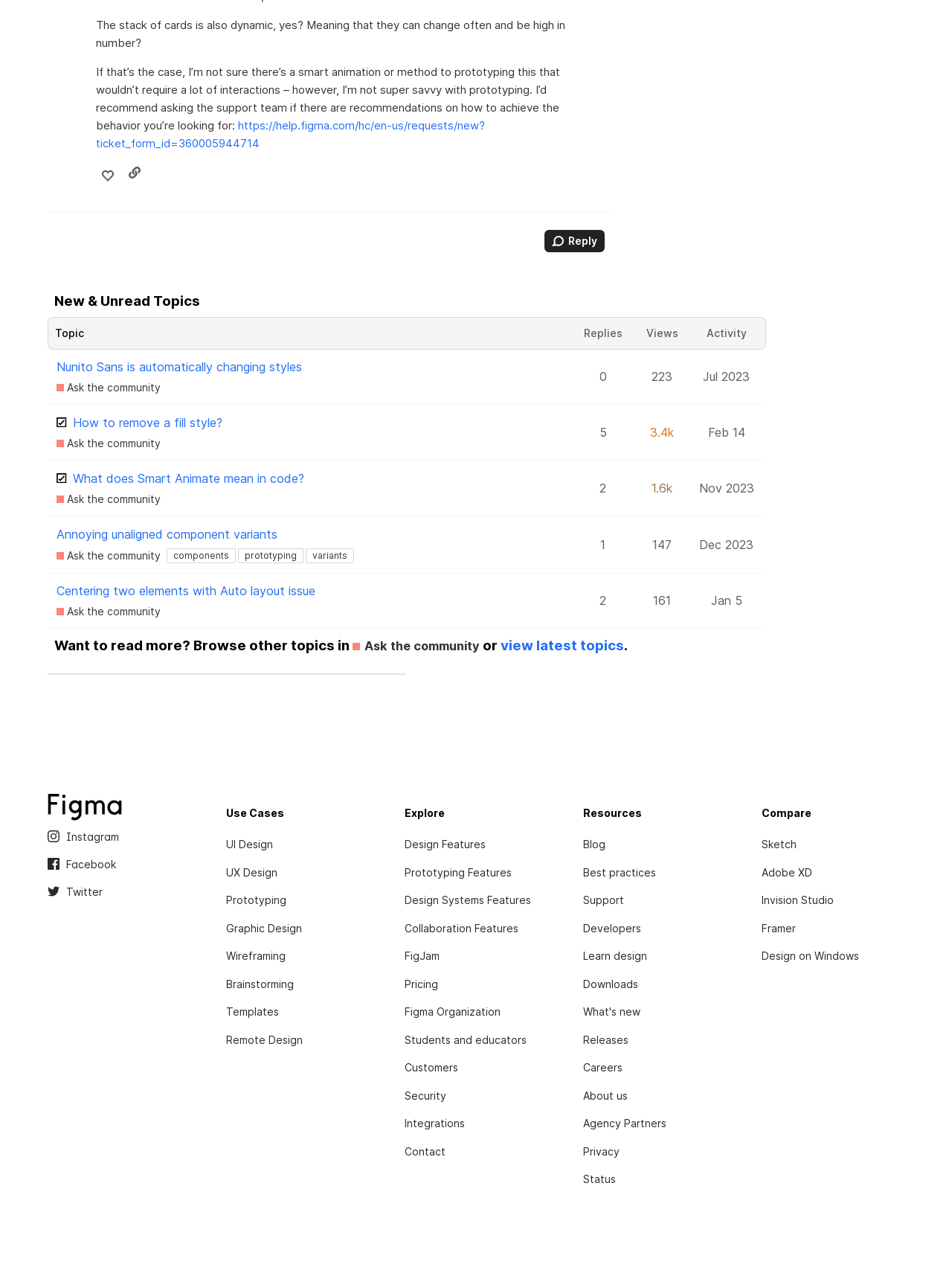Locate the bounding box coordinates of the clickable region to complete the following instruction: "Like this post."

[0.102, 0.132, 0.124, 0.142]